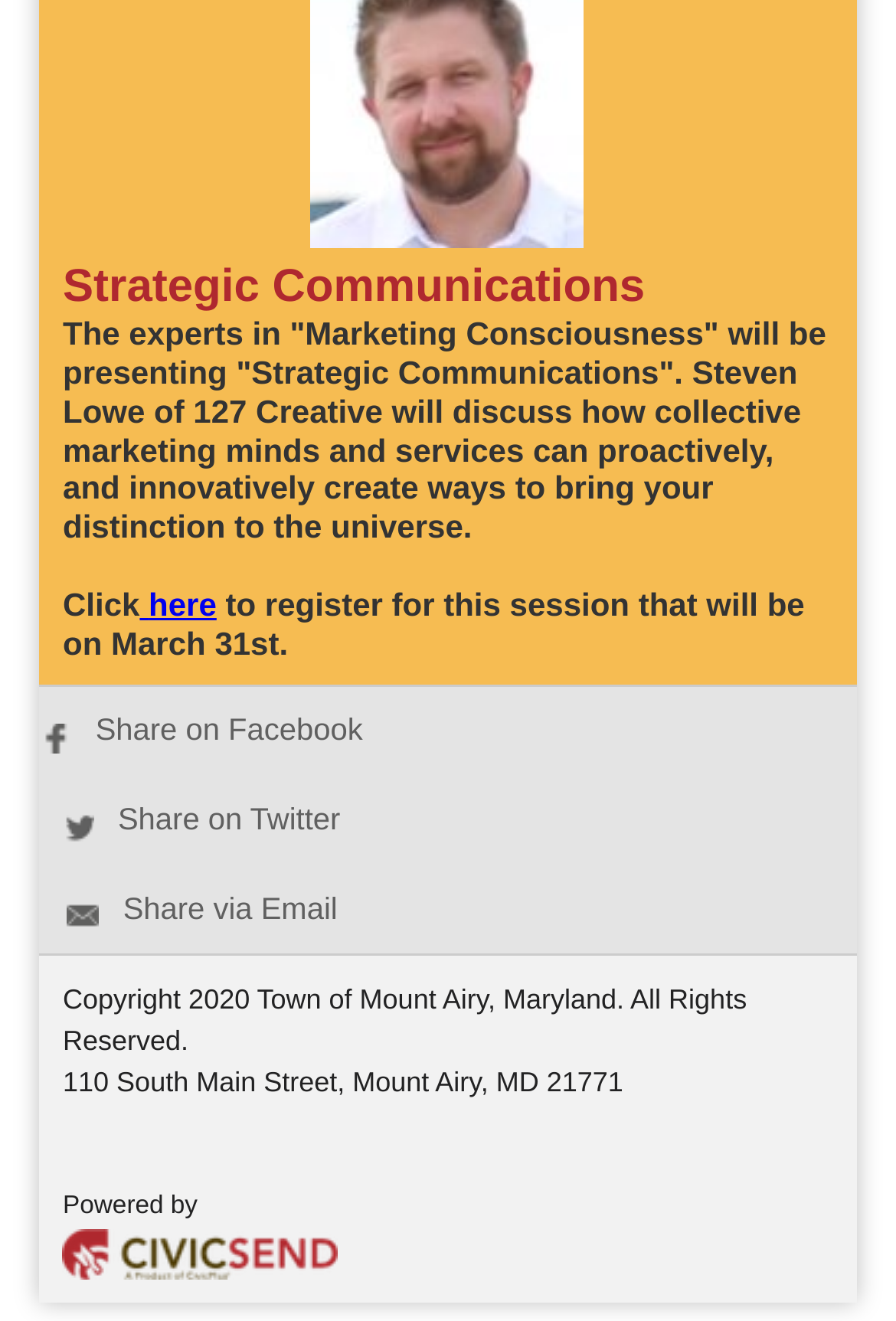Calculate the bounding box coordinates for the UI element based on the following description: "Share via Email". Ensure the coordinates are four float numbers between 0 and 1, i.e., [left, top, right, bottom].

[0.074, 0.674, 0.377, 0.7]